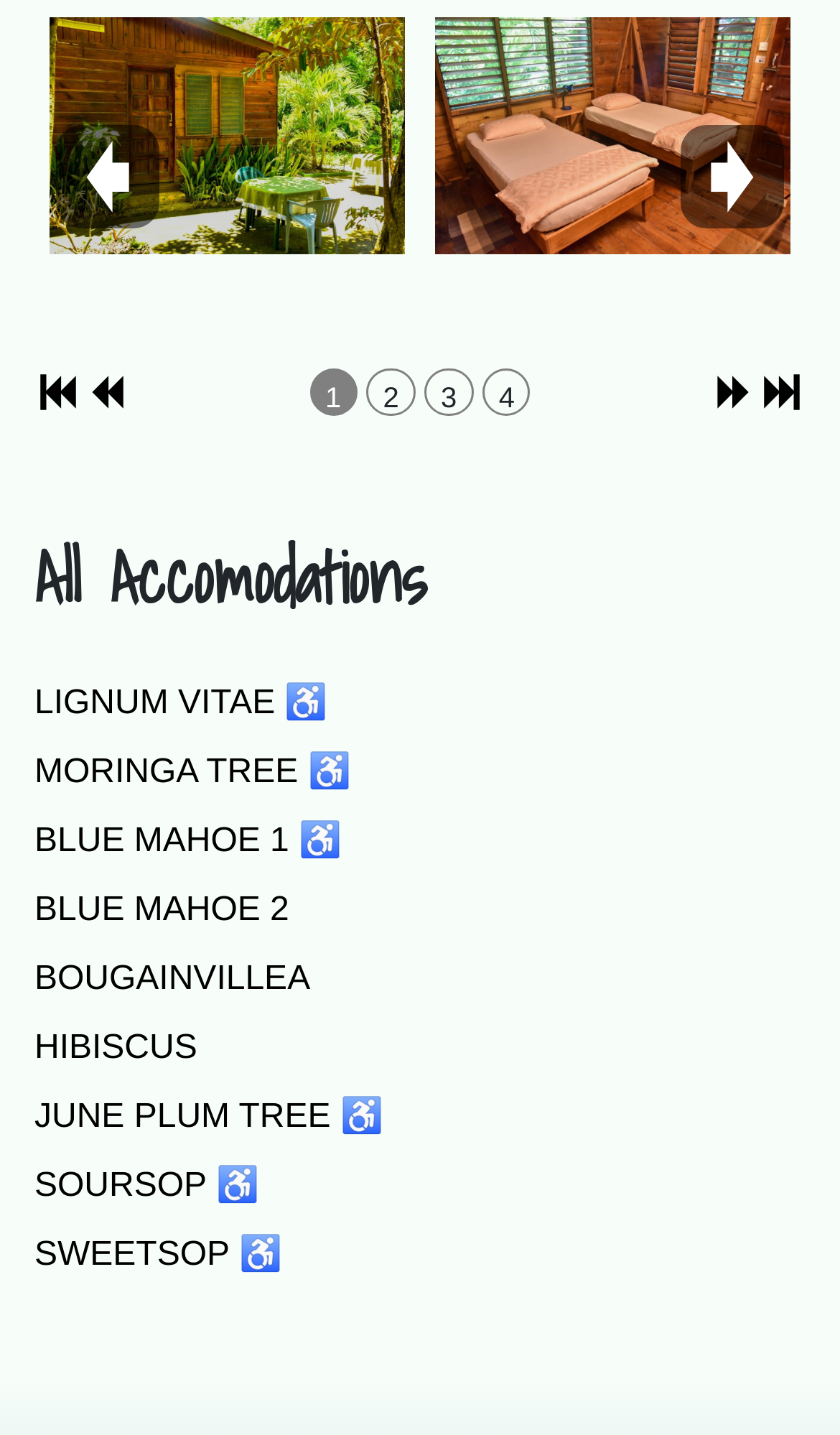Can you find the bounding box coordinates for the UI element given this description: "SOURSOP ♿"? Provide the coordinates as four float numbers between 0 and 1: [left, top, right, bottom].

[0.041, 0.814, 0.308, 0.84]